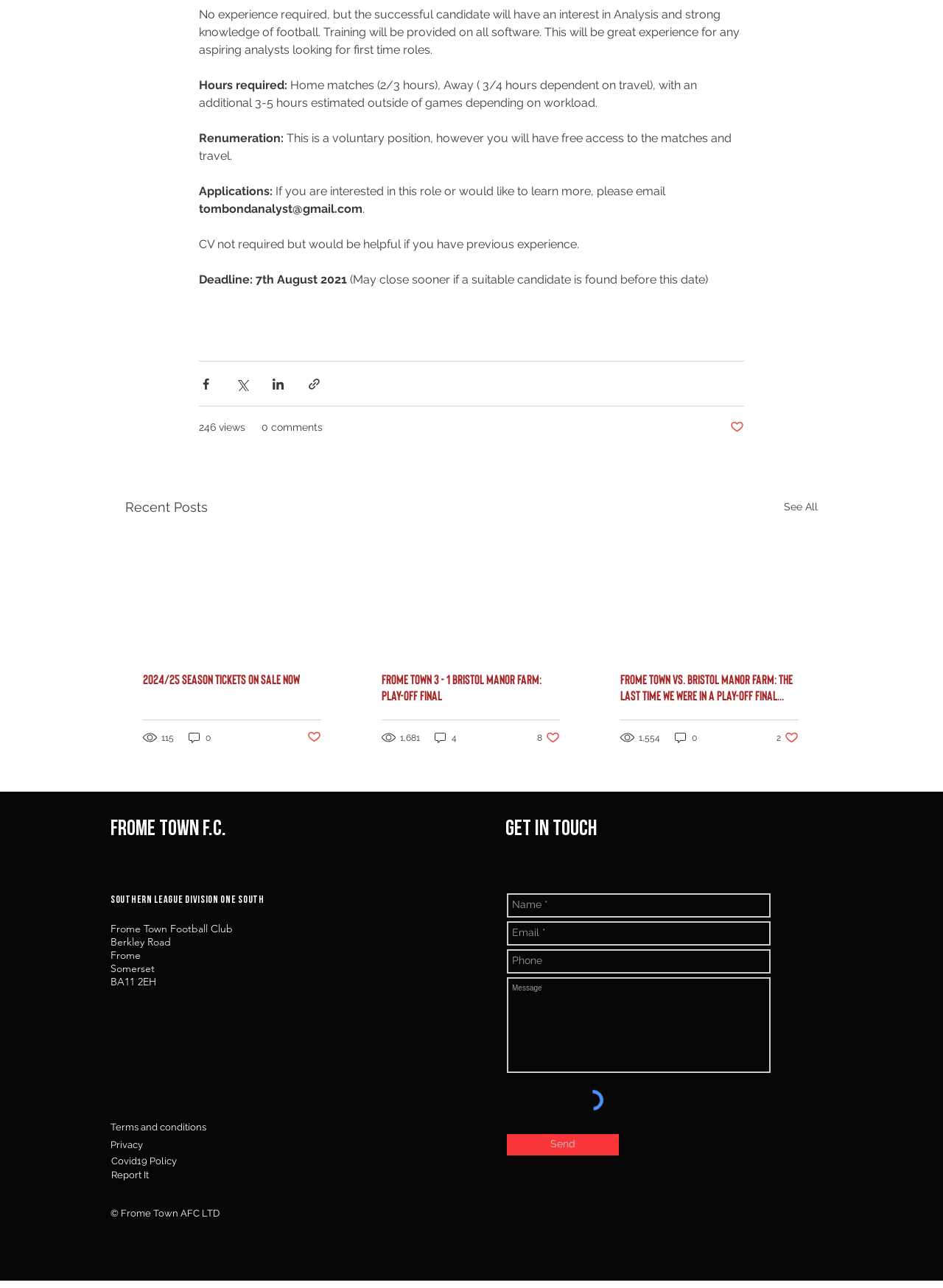Answer the question below in one word or phrase:
What is the name of the football club?

Frome Town F.C.